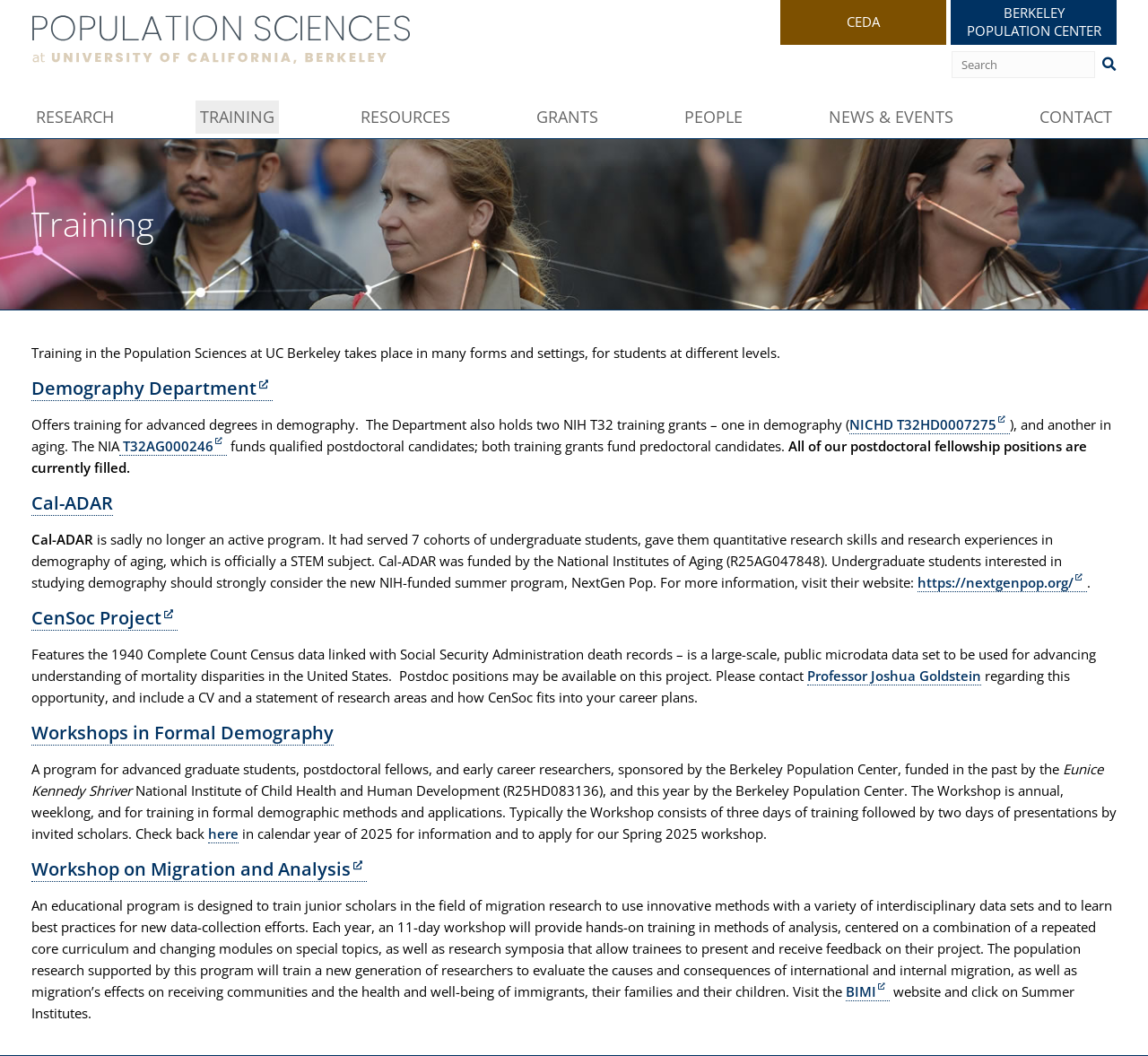Give a concise answer using one word or a phrase to the following question:
What is the name of the institute that funds the Workshop in Formal Demography?

Berkeley Population Center